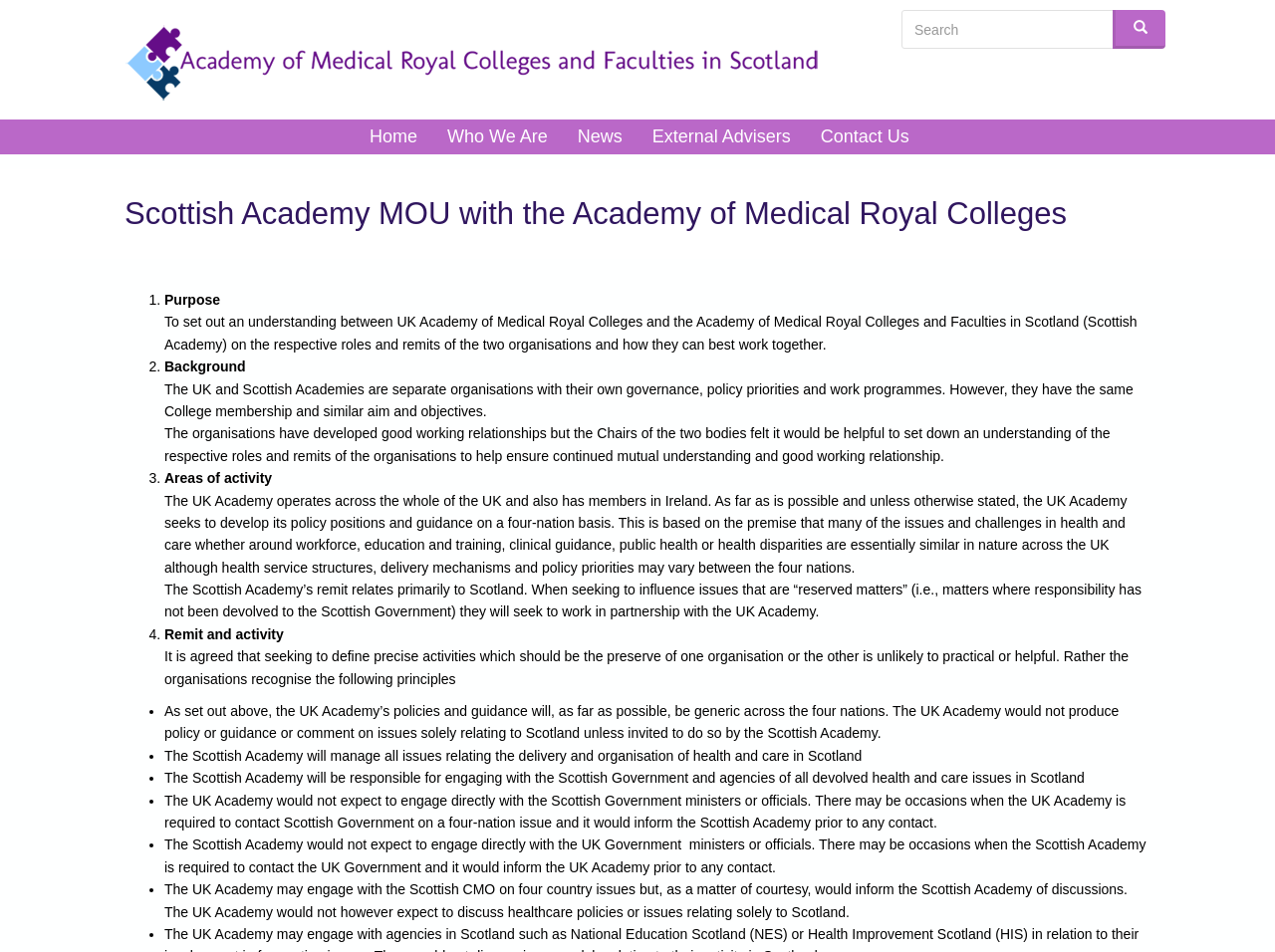Find the coordinates for the bounding box of the element with this description: "Who We Are".

[0.339, 0.126, 0.441, 0.162]